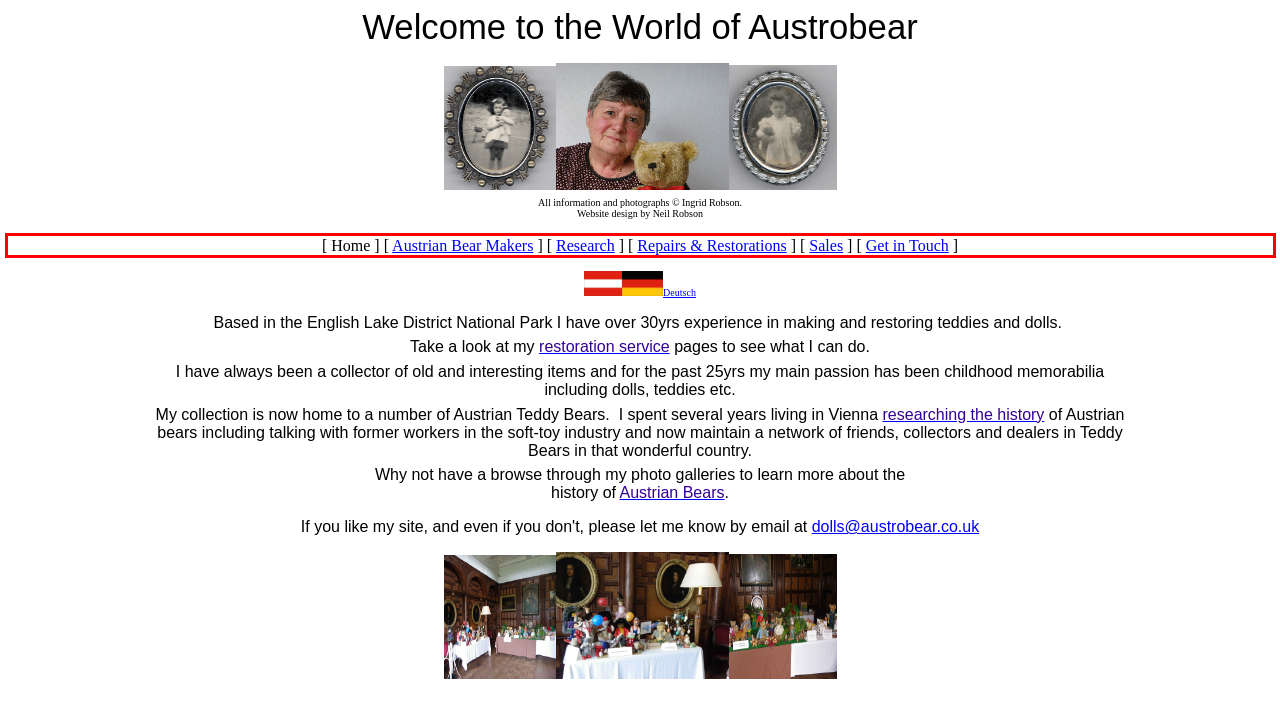In the screenshot of the webpage, find the red bounding box and perform OCR to obtain the text content restricted within this red bounding box.

[ Home ] [ Austrian Bear Makers ] [ Research ] [ Repairs & Restorations ] [ Sales ] [ Get in Touch ]